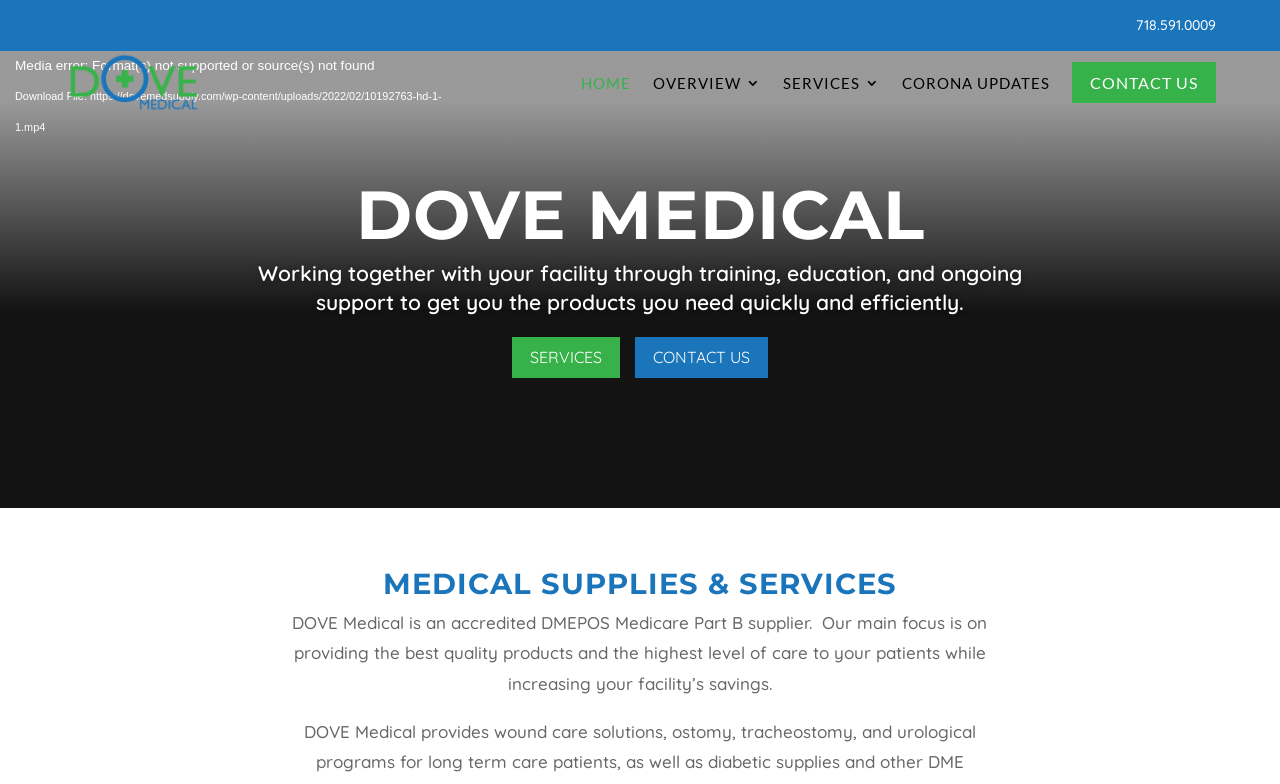Can you find the bounding box coordinates for the element that needs to be clicked to execute this instruction: "Go to homepage"? The coordinates should be given as four float numbers between 0 and 1, i.e., [left, top, right, bottom].

None